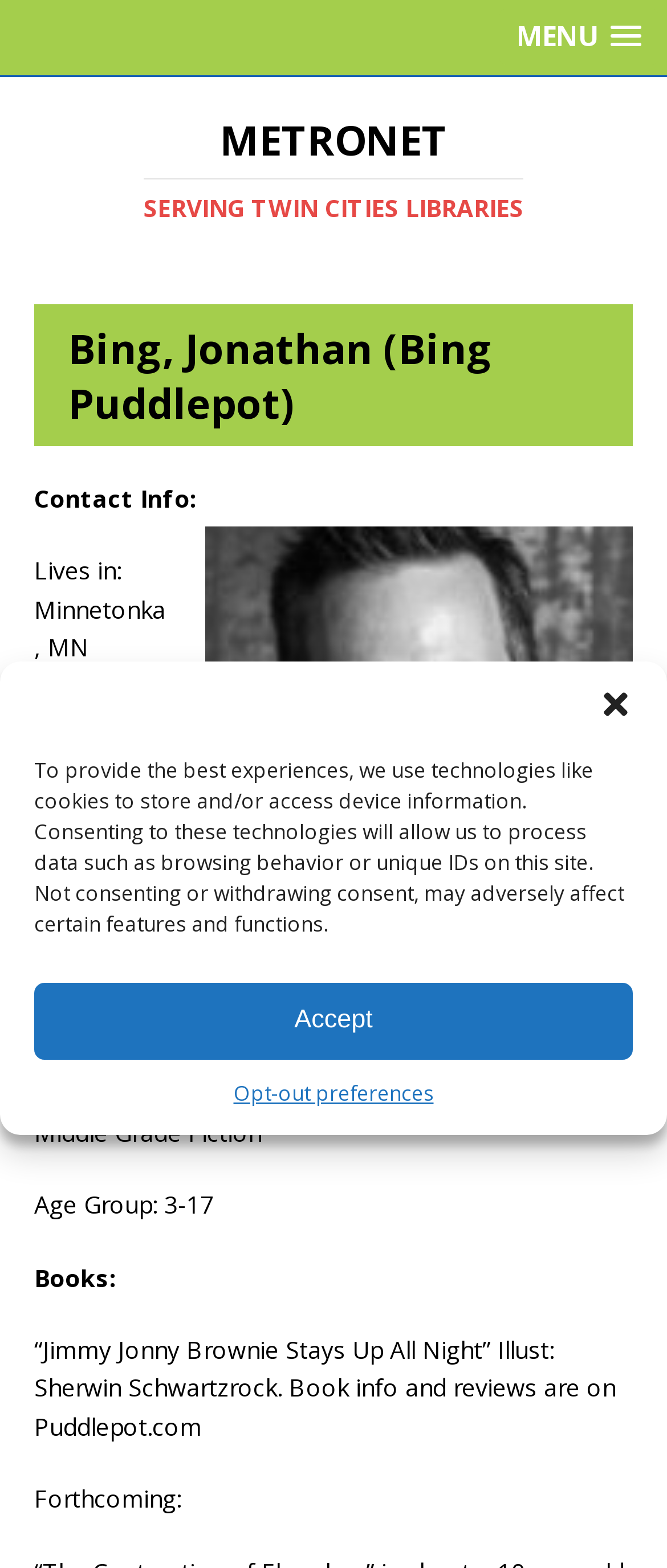Find the primary header on the webpage and provide its text.

Bing, Jonathan (Bing Puddlepot)